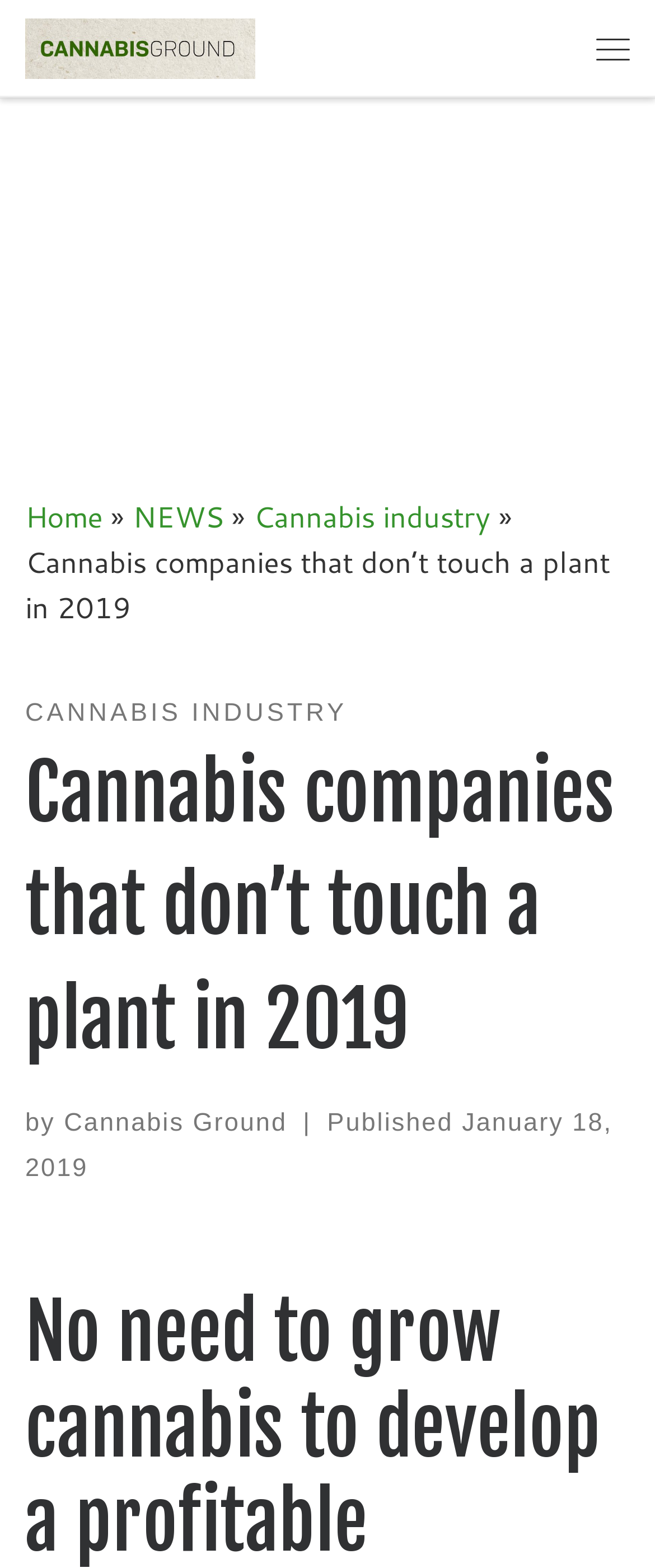Who is the author of the article?
Please answer the question as detailed as possible based on the image.

I looked for the author's name in the article's metadata, but it was not explicitly mentioned. The text 'by Cannabis Ground' suggests that the website is the publisher, but it does not specify the author's name.